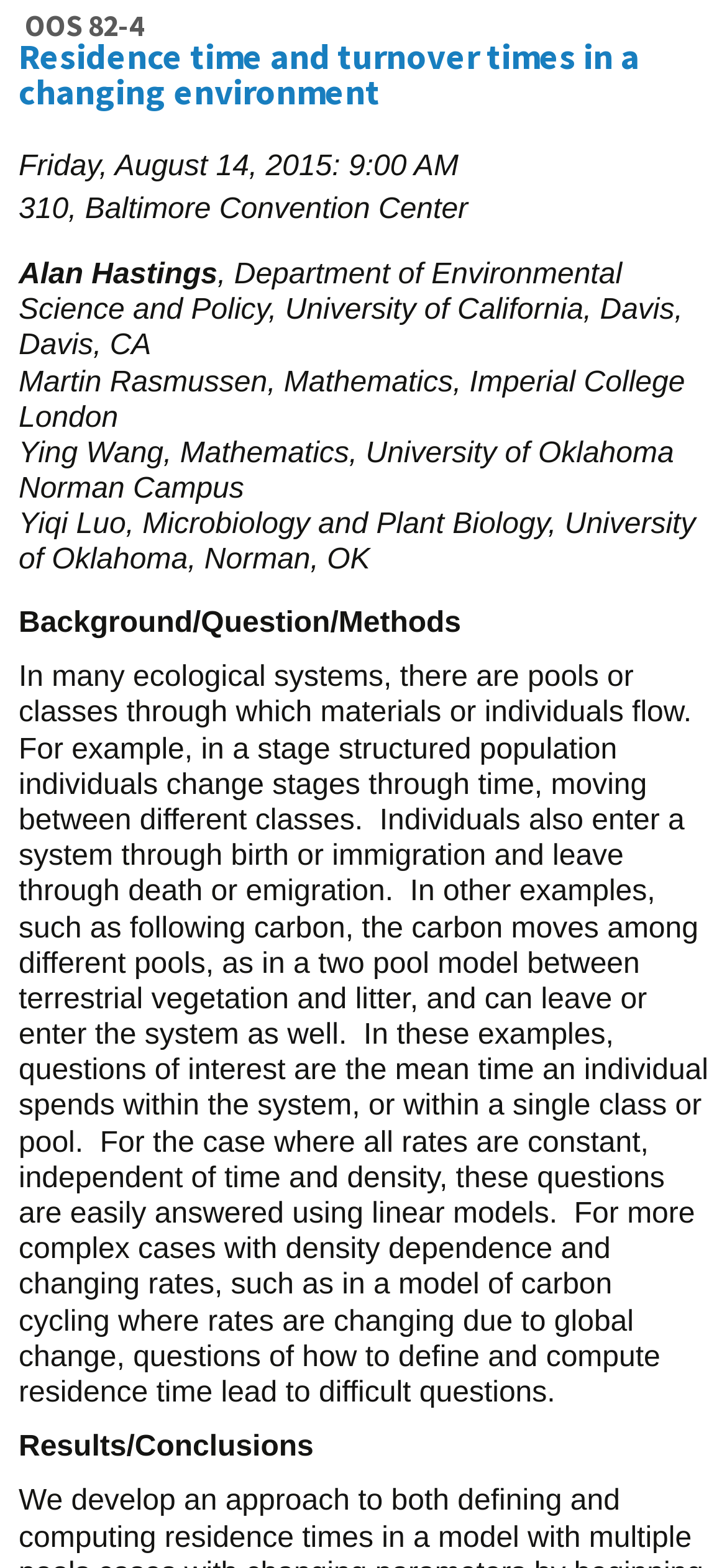Utilize the details in the image to give a detailed response to the question: Where is the presentation taking place?

I found the location of the presentation by looking at the StaticText element with the text '310, Baltimore Convention Center' which is located below the presentation title.